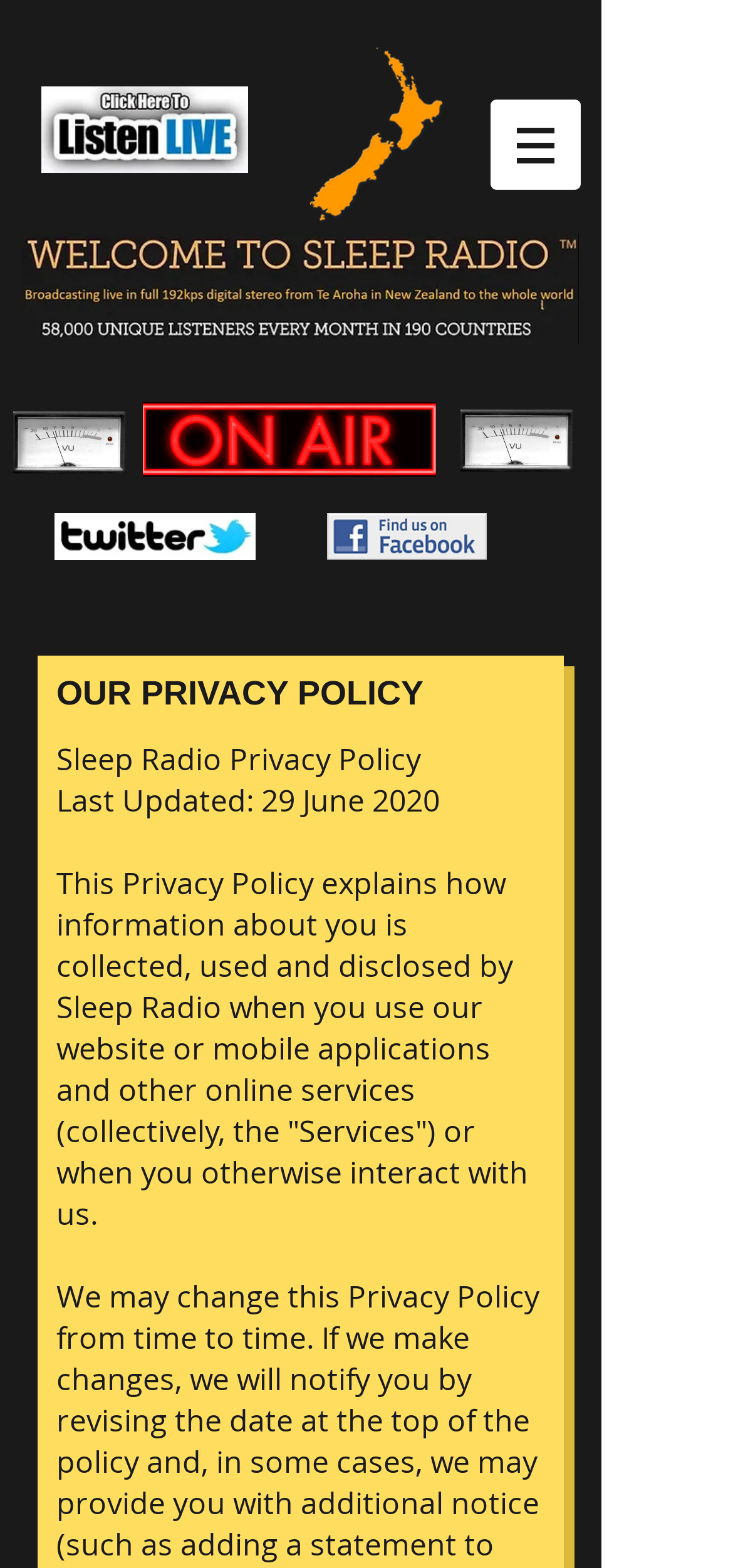Describe all the significant parts and information present on the webpage.

The webpage is about Sleep Radio's privacy policy. At the top left, there is a "listen live" button with an image, which is a prominent element on the page. To the right of this button, there is a navigation menu labeled "Site" with a dropdown button. 

Below the navigation menu, there is a large header image that spans most of the width of the page. Underneath the header image, there are three social media links: a Twitter link with an image, a Facebook link with an image, and a small black image in between them.

The main content of the page starts with a heading "OUR PRIVACY POLICY" followed by a subheading "Sleep Radio Privacy Policy". Below this, there is a paragraph of text that explains the purpose of the privacy policy, which is to describe how Sleep Radio collects, uses, and discloses user information when using their website, mobile applications, or other online services.